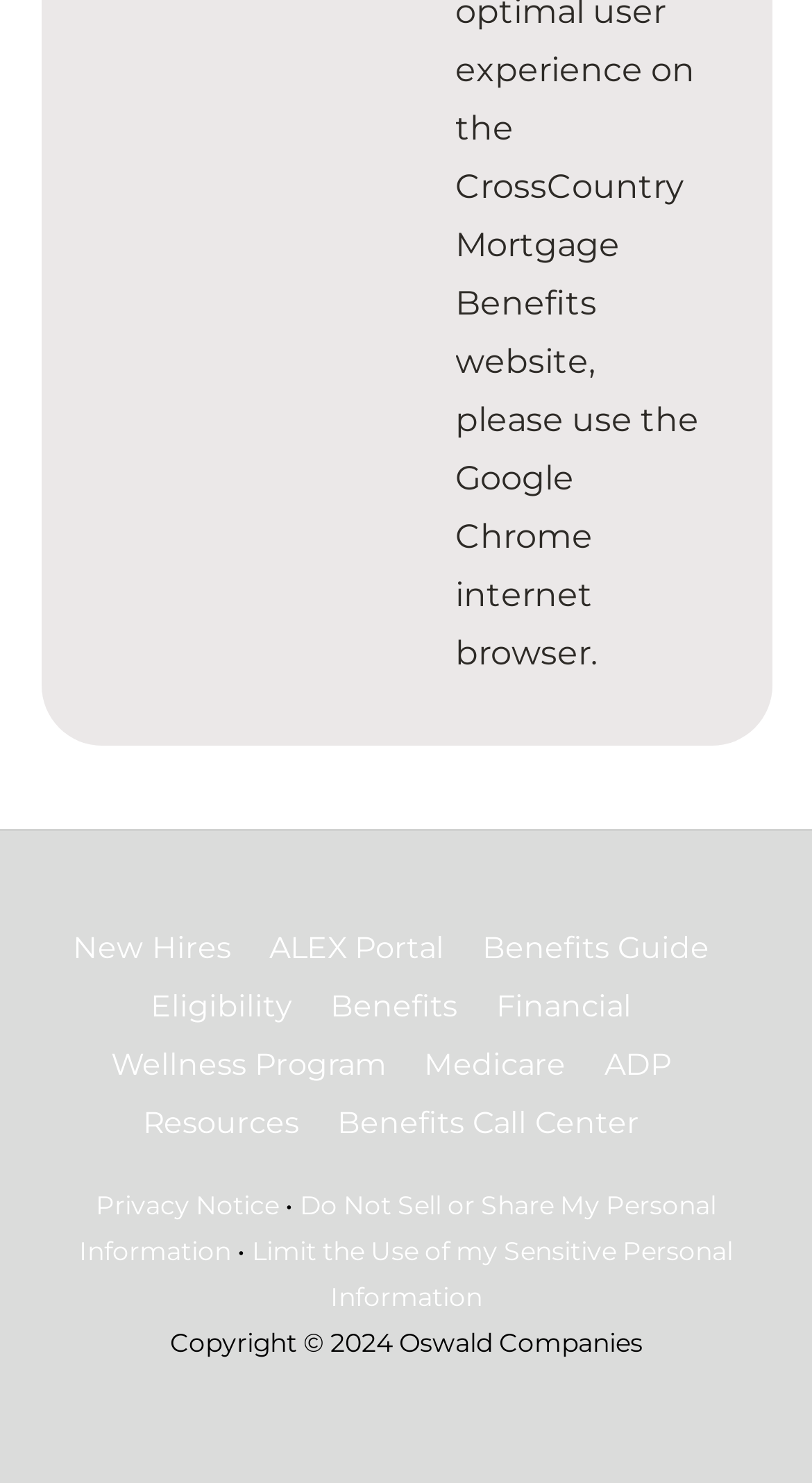What is the last link on the webpage?
Please look at the screenshot and answer using one word or phrase.

Limit the Use of my Sensitive Personal Information